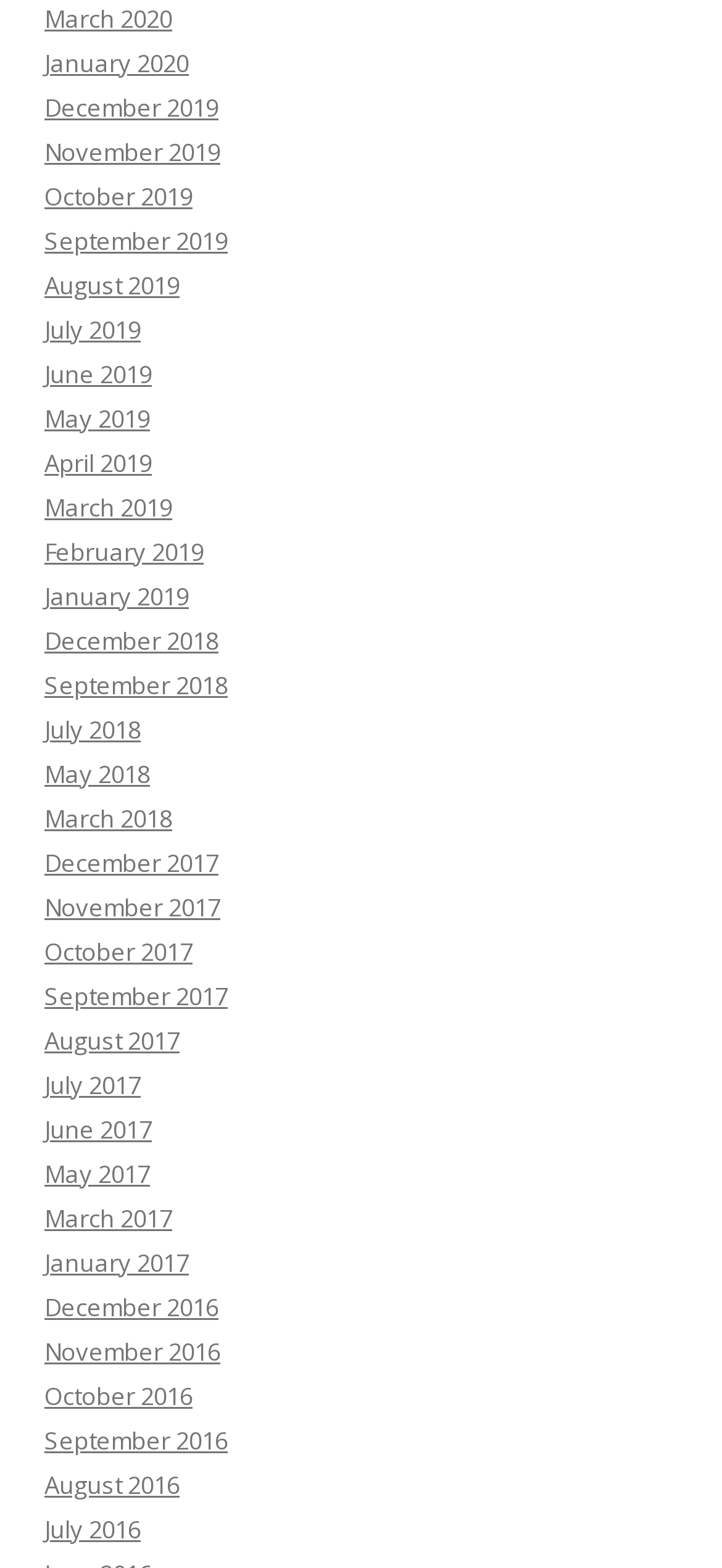How many months are listed on the webpage?
Refer to the image and offer an in-depth and detailed answer to the question.

I counted the number of links on the webpage, and each link represents a month. There are 36 links in total, ranging from March 2020 to July 2016.